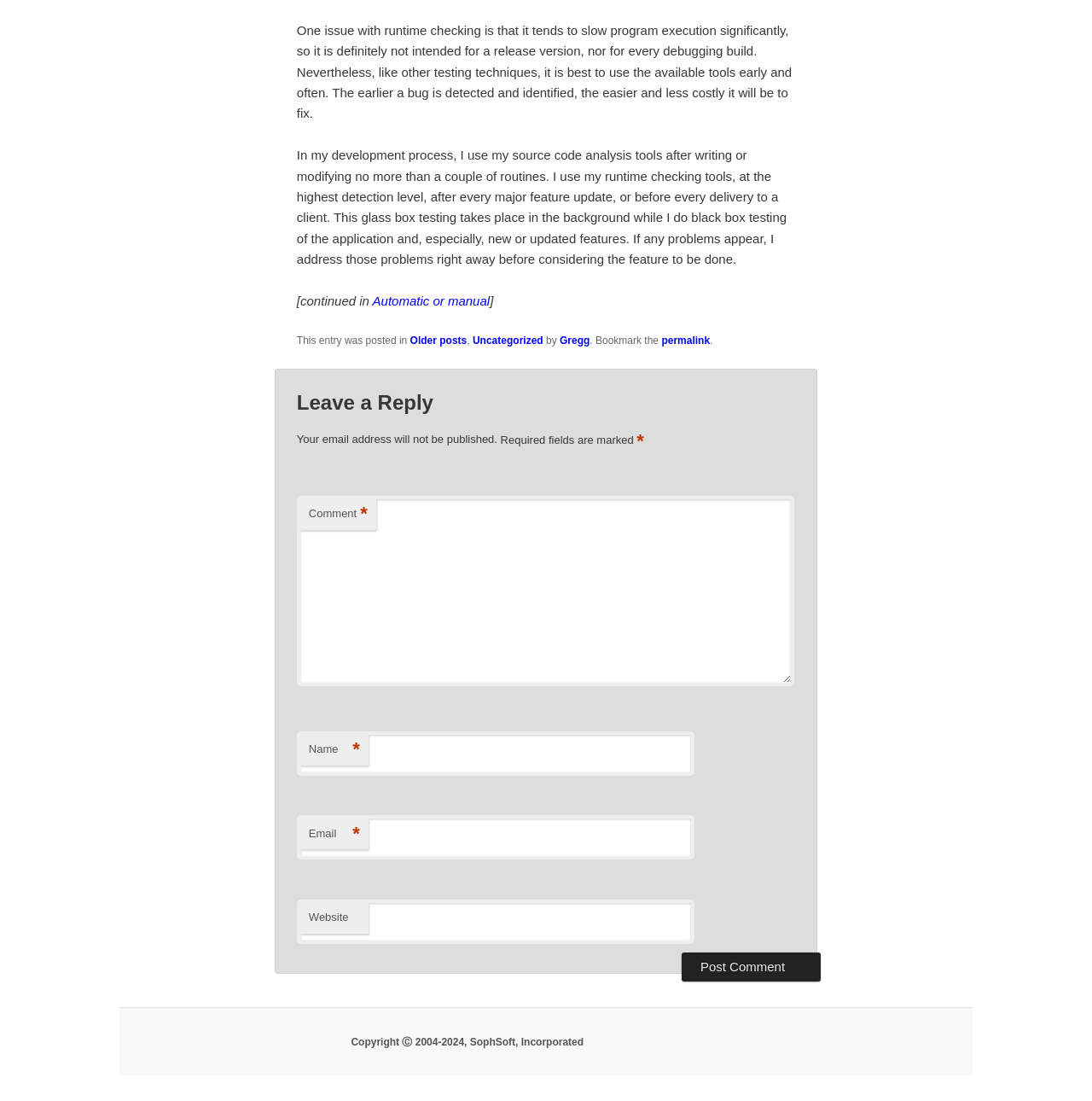What is the purpose of runtime checking?
Refer to the image and give a detailed answer to the query.

According to the text, runtime checking is used to detect bugs early and often, so that they can be fixed easily and at a lower cost. The author uses runtime checking tools after every major feature update or before every delivery to a client.